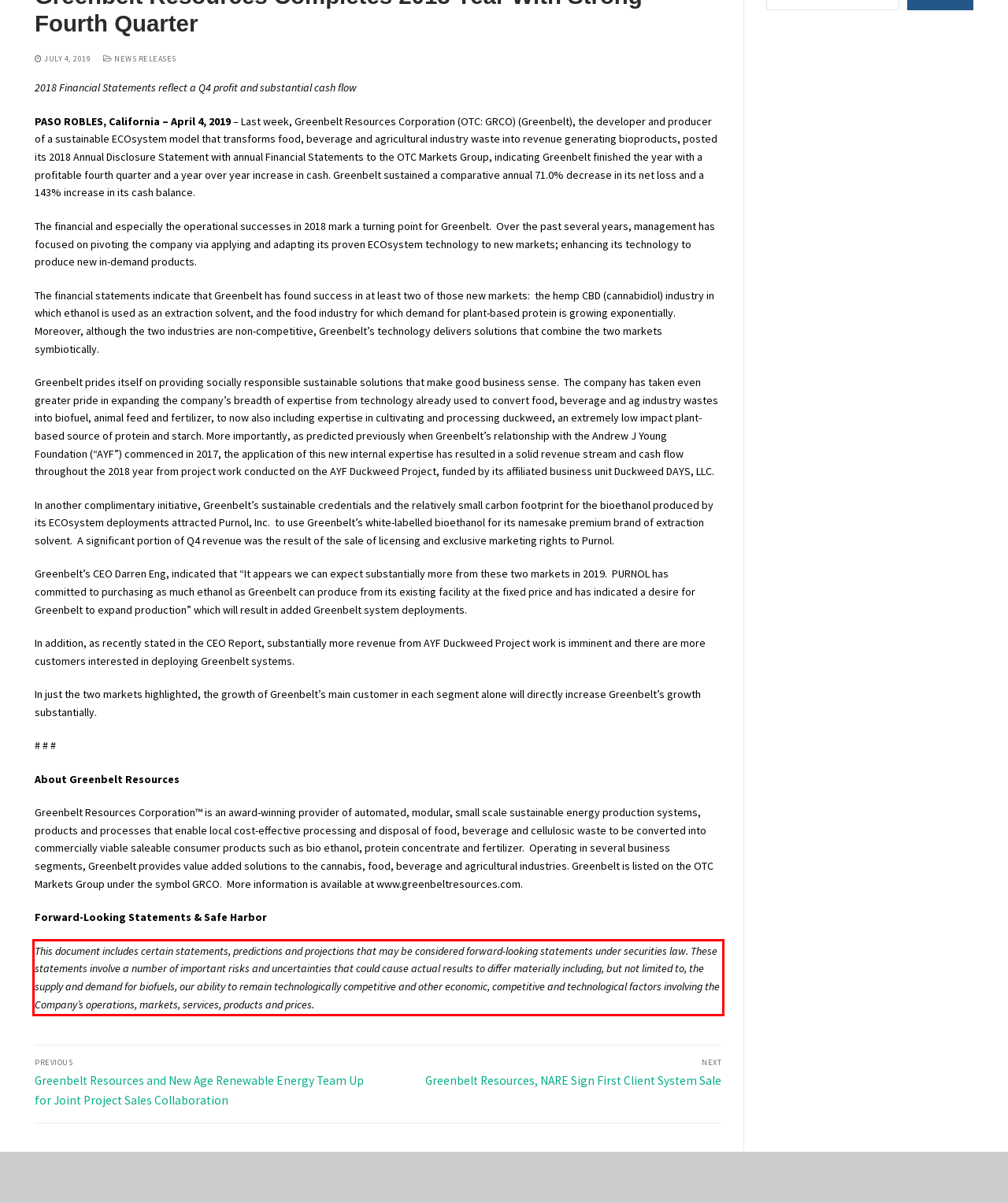Please examine the webpage screenshot containing a red bounding box and use OCR to recognize and output the text inside the red bounding box.

This document includes certain statements, predictions and projections that may be considered forward-looking statements under securities law. These statements involve a number of important risks and uncertainties that could cause actual results to differ materially including, but not limited to, the supply and demand for biofuels, our ability to remain technologically competitive and other economic, competitive and technological factors involving the Company’s operations, markets, services, products and prices.